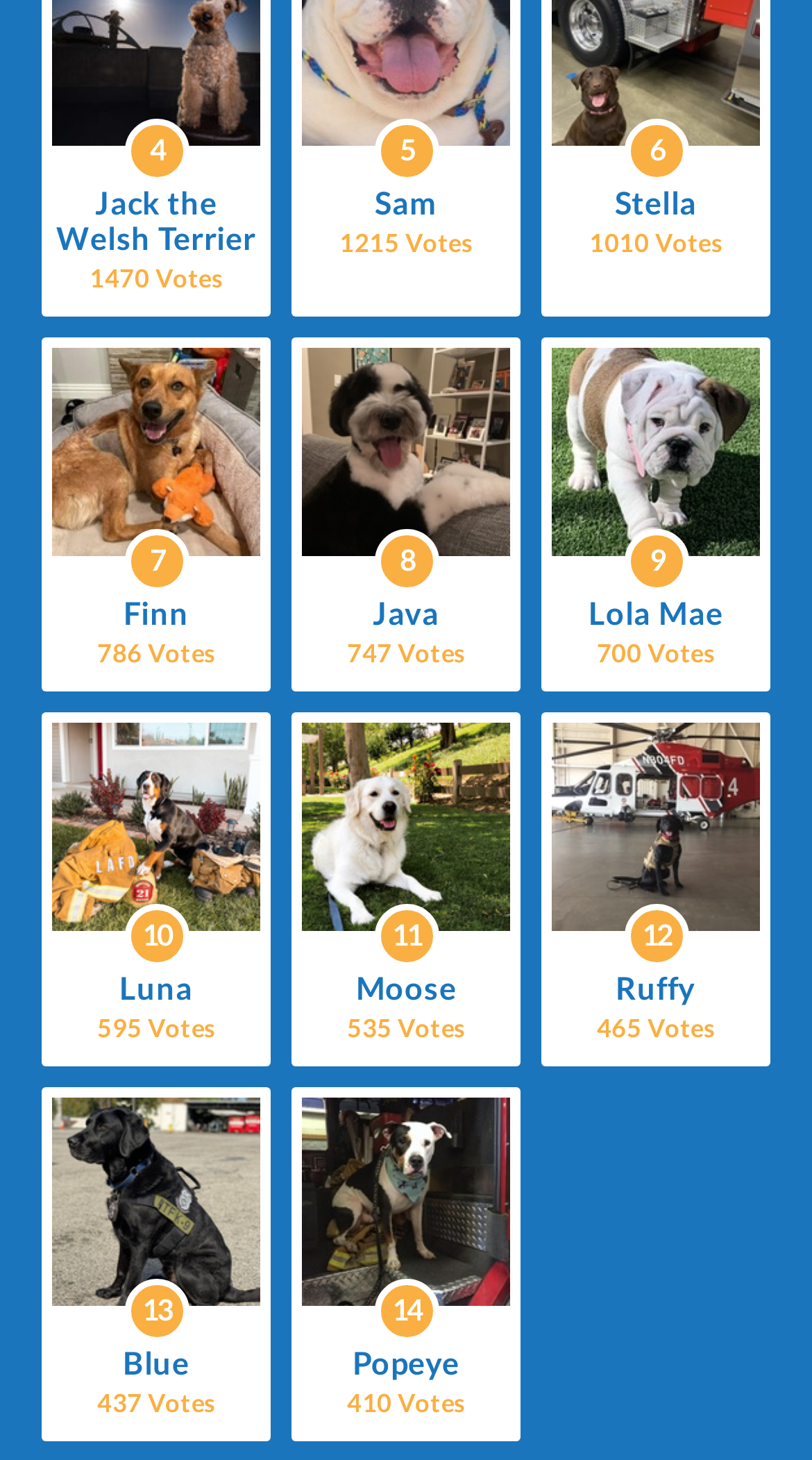How many dogs are listed on the webpage?
Based on the image, provide your answer in one word or phrase.

14